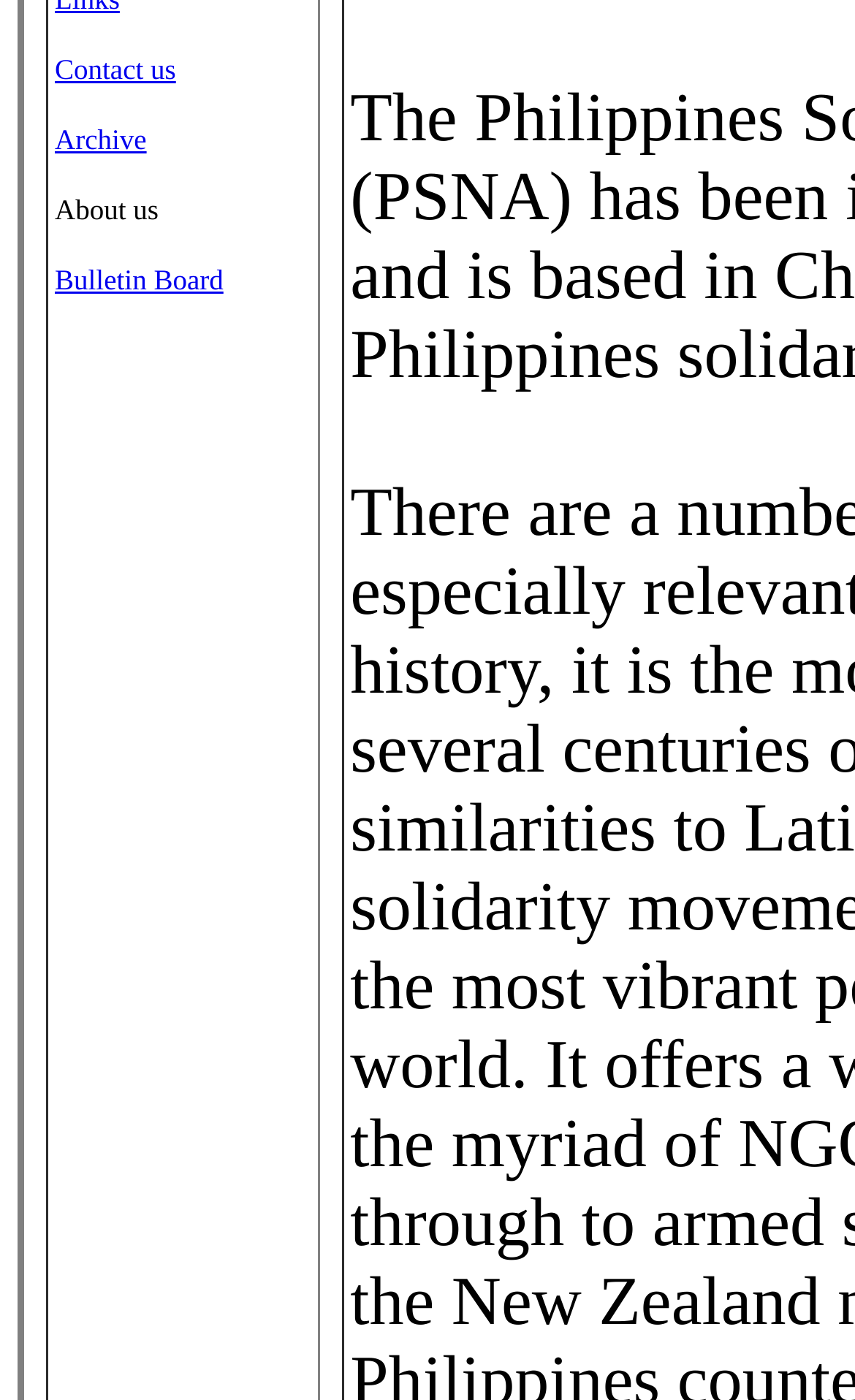Provide the bounding box coordinates in the format (top-left x, top-left y, bottom-right x, bottom-right y). All values are floating point numbers between 0 and 1. Determine the bounding box coordinate of the UI element described as: Contact us

[0.064, 0.036, 0.206, 0.063]